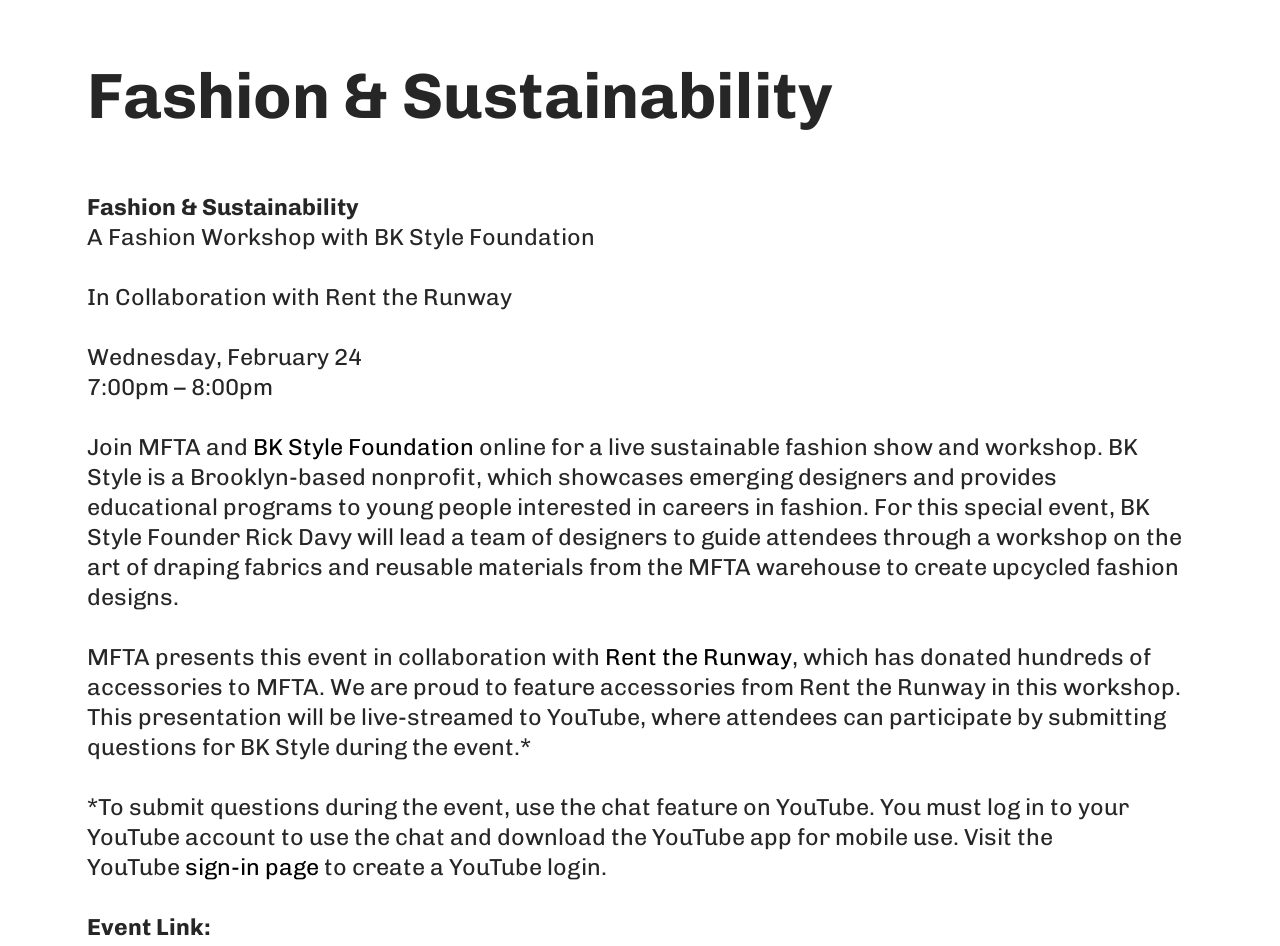Using the given element description, provide the bounding box coordinates (top-left x, top-left y, bottom-right x, bottom-right y) for the corresponding UI element in the screenshot: sign-in page

[0.145, 0.902, 0.249, 0.931]